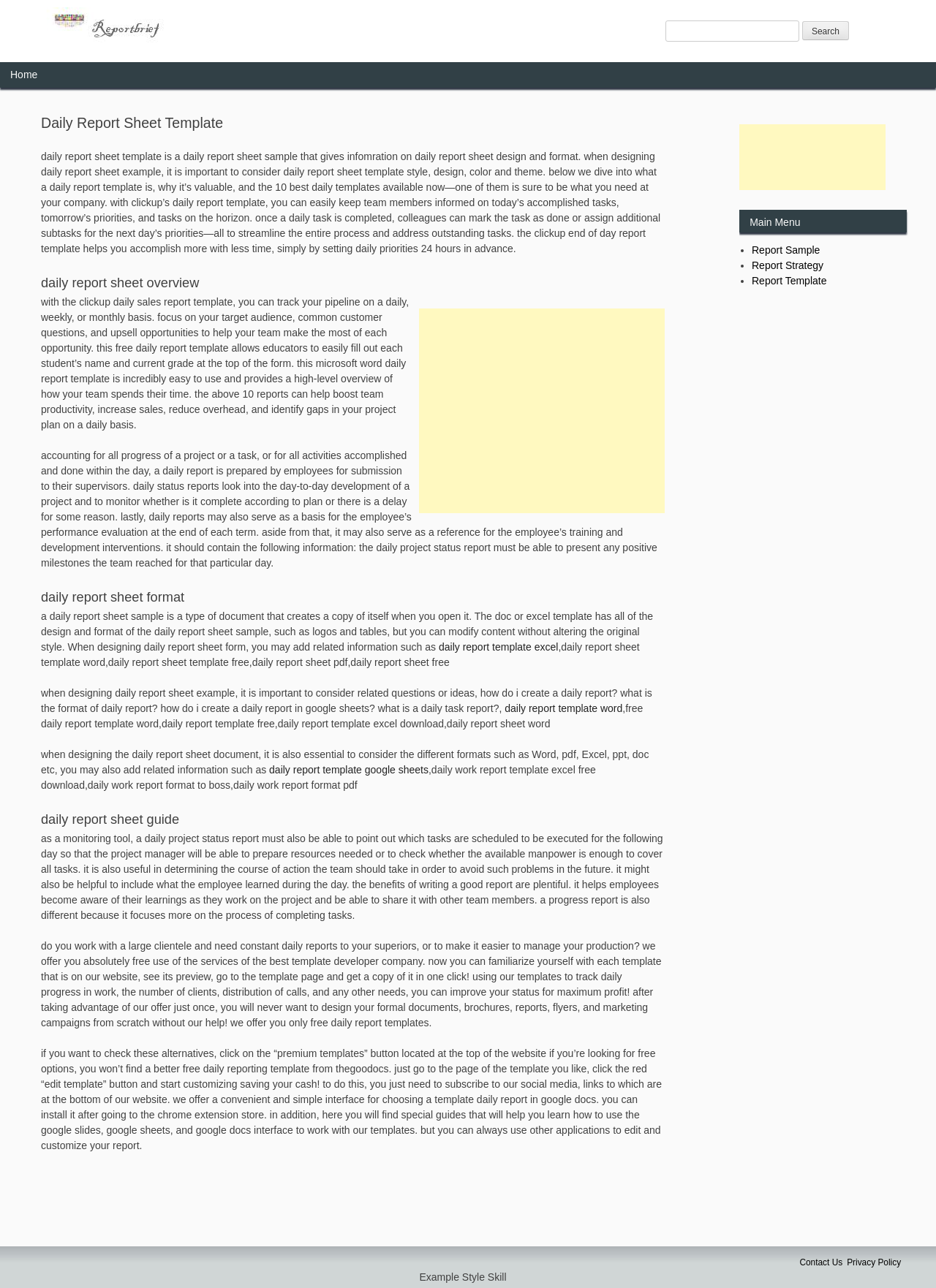Identify the bounding box coordinates of the element to click to follow this instruction: 'View the Report Sample page'. Ensure the coordinates are four float values between 0 and 1, provided as [left, top, right, bottom].

[0.803, 0.189, 0.876, 0.199]